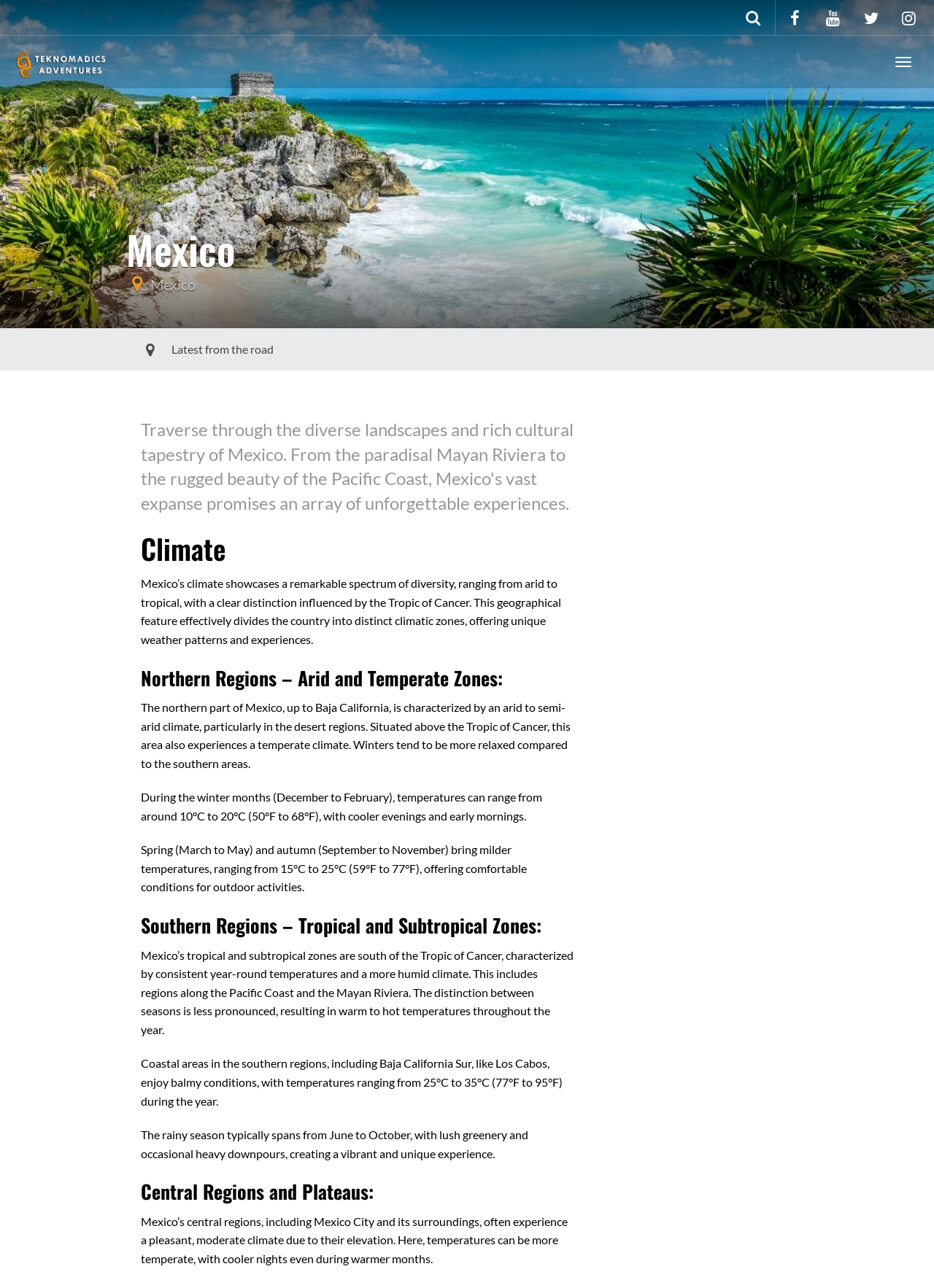Please provide the bounding box coordinates for the UI element as described: "Latest from the road". The coordinates must be four floats between 0 and 1, represented as [left, top, right, bottom].

[0.135, 0.255, 0.27, 0.288]